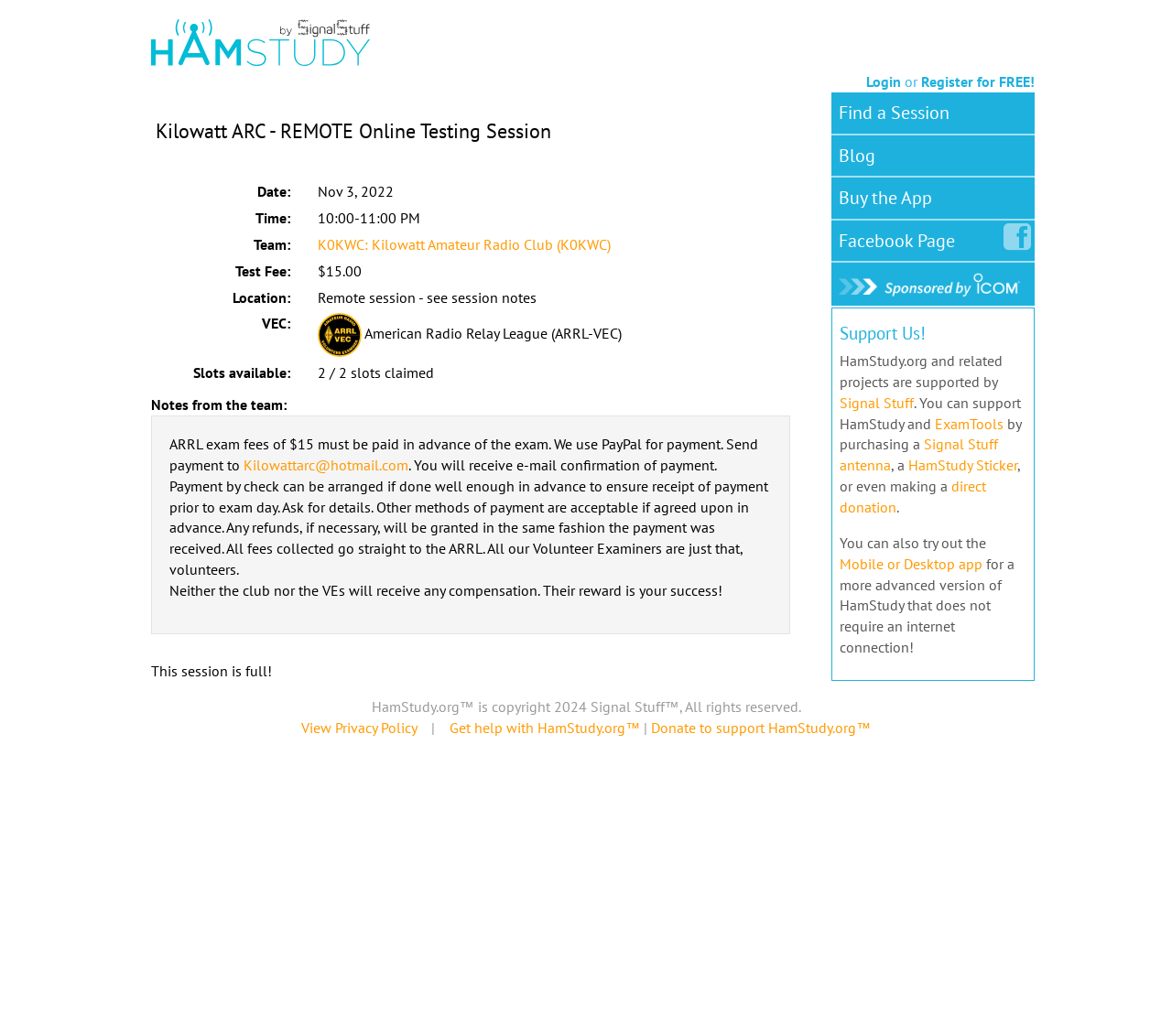What is the name of the team conducting the testing session?
Use the screenshot to answer the question with a single word or phrase.

Kilowatt Amateur Radio Club (K0KWC)